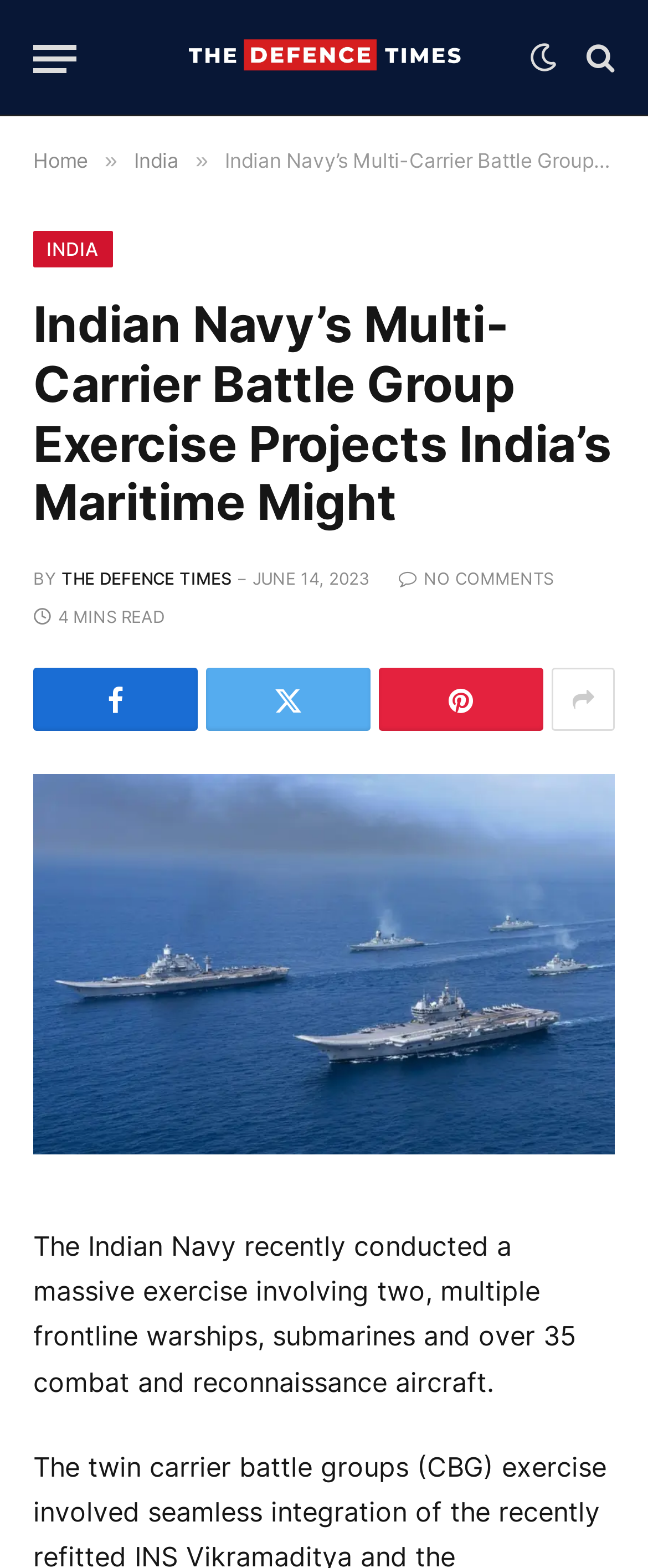Please locate and retrieve the main header text of the webpage.

Indian Navy’s Multi-Carrier Battle Group Exercise Projects India’s Maritime Might